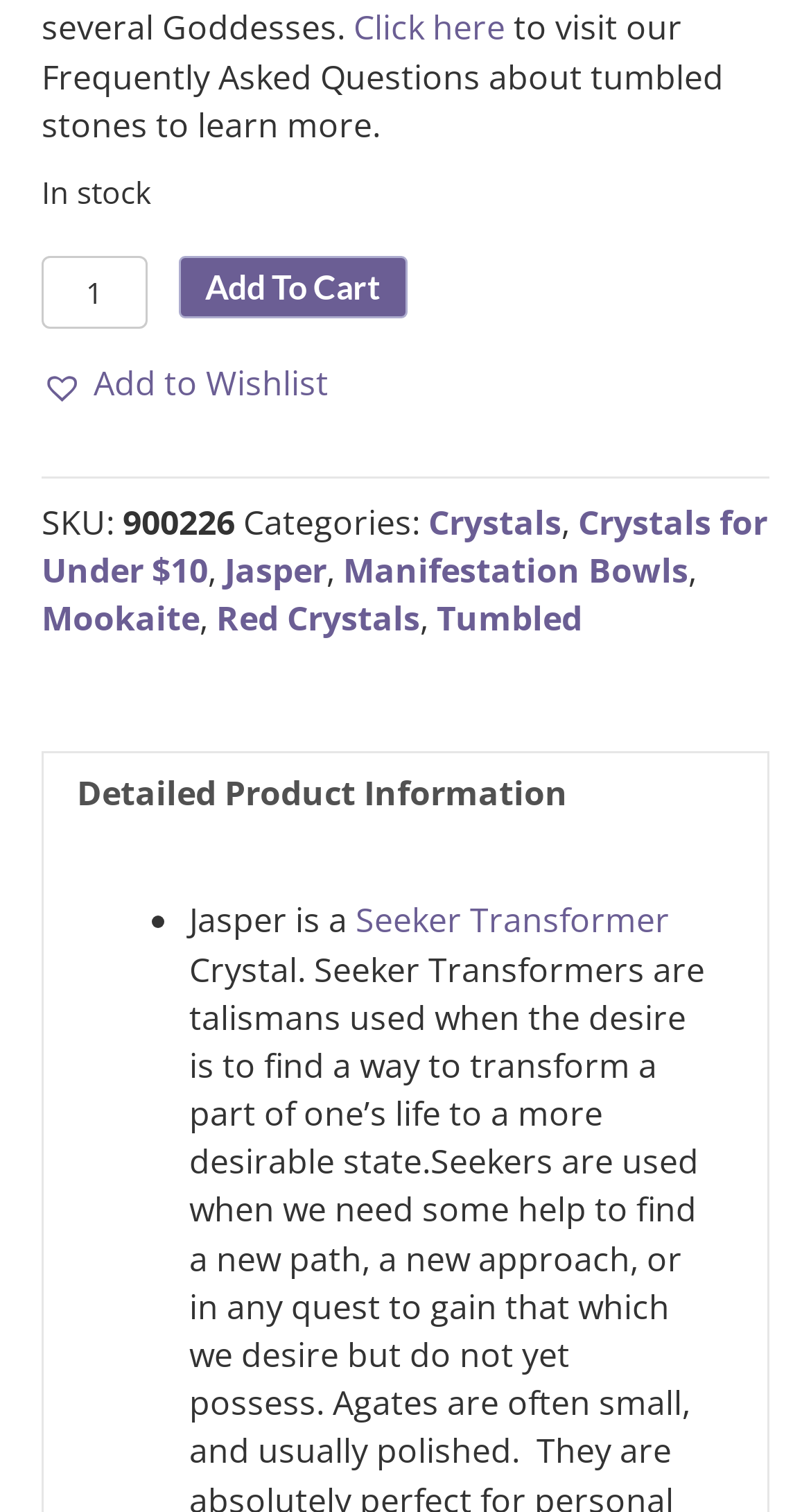Please pinpoint the bounding box coordinates for the region I should click to adhere to this instruction: "View the product details".

[0.095, 0.498, 0.905, 0.552]